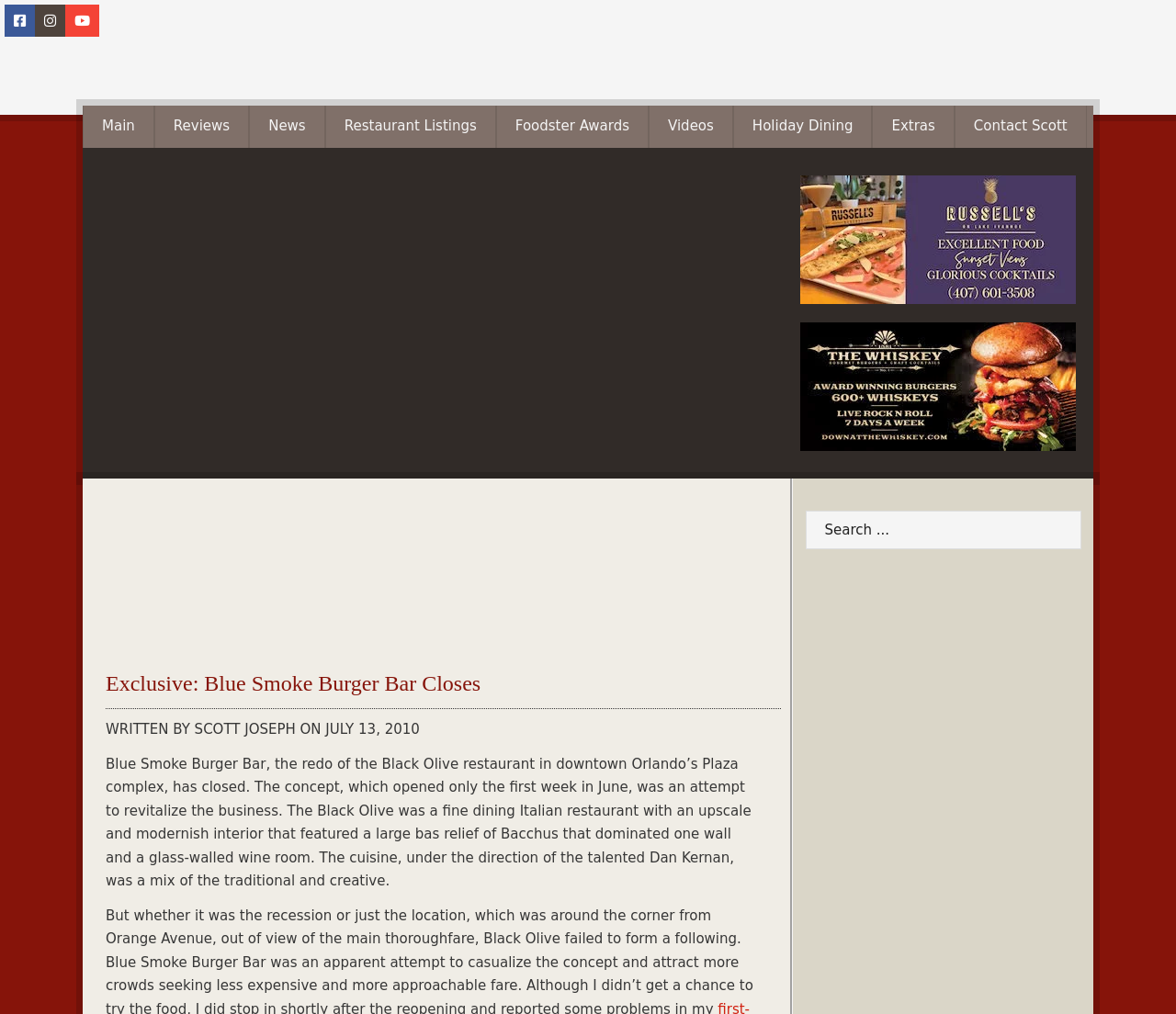Kindly determine the bounding box coordinates for the clickable area to achieve the given instruction: "Click the main page link".

[0.07, 0.104, 0.131, 0.145]